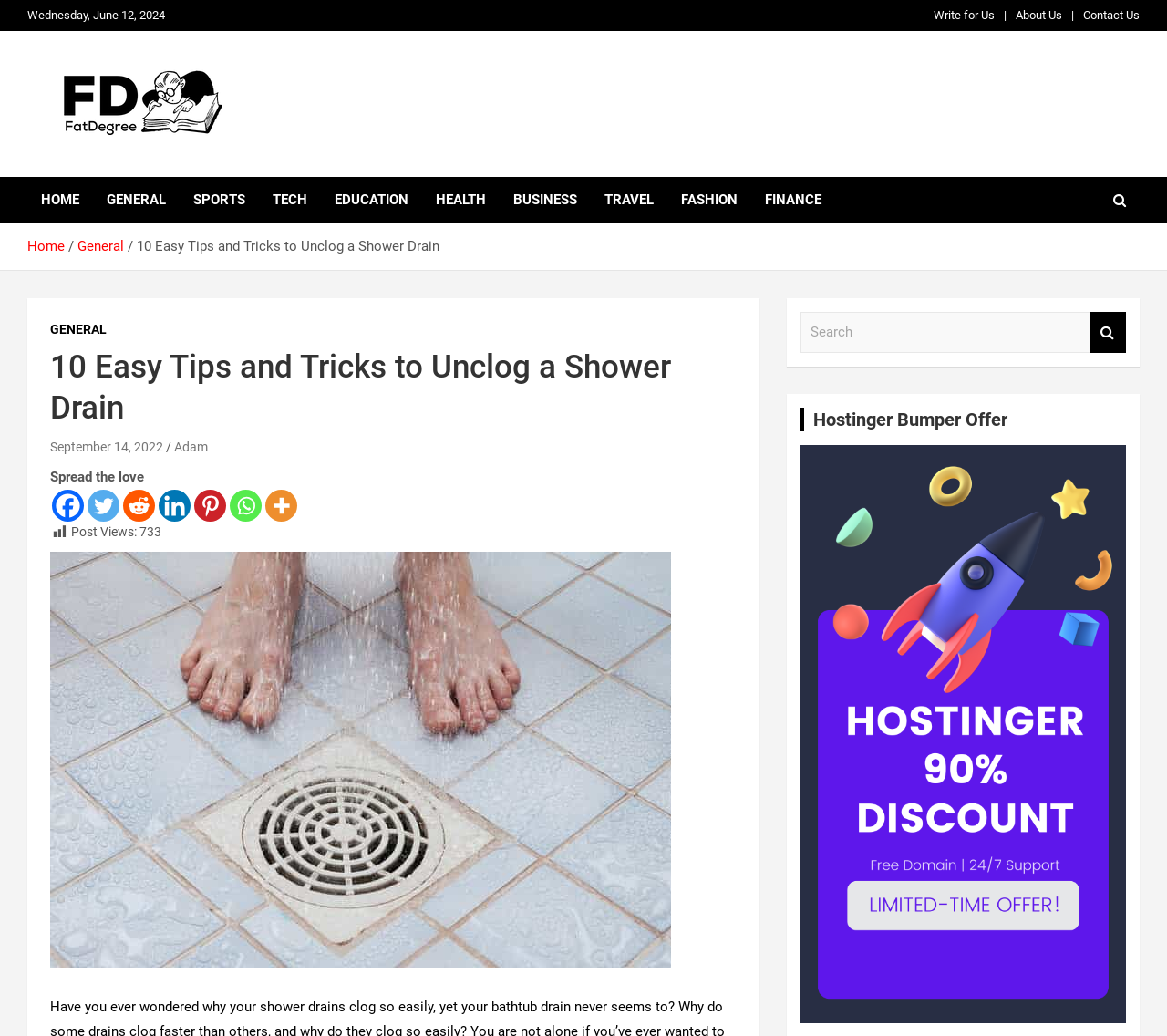Answer the question below using just one word or a short phrase: 
What is the date of the article?

September 14, 2022